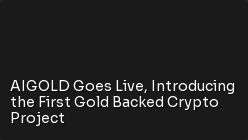Provide a comprehensive description of the image.

The image highlights the launch of AIGOLD, marking a significant milestone as it introduces the first gold-backed cryptocurrency project. This innovative endeavor aims to combine the stability of gold with the flexibility of digital currencies, providing a novel investment opportunity in the evolving cryptocurrency landscape. As the project goes live, it emphasizes the growing trend of asset-backed cryptocurrencies, appealing to investors seeking security and value retention amidst market volatility.